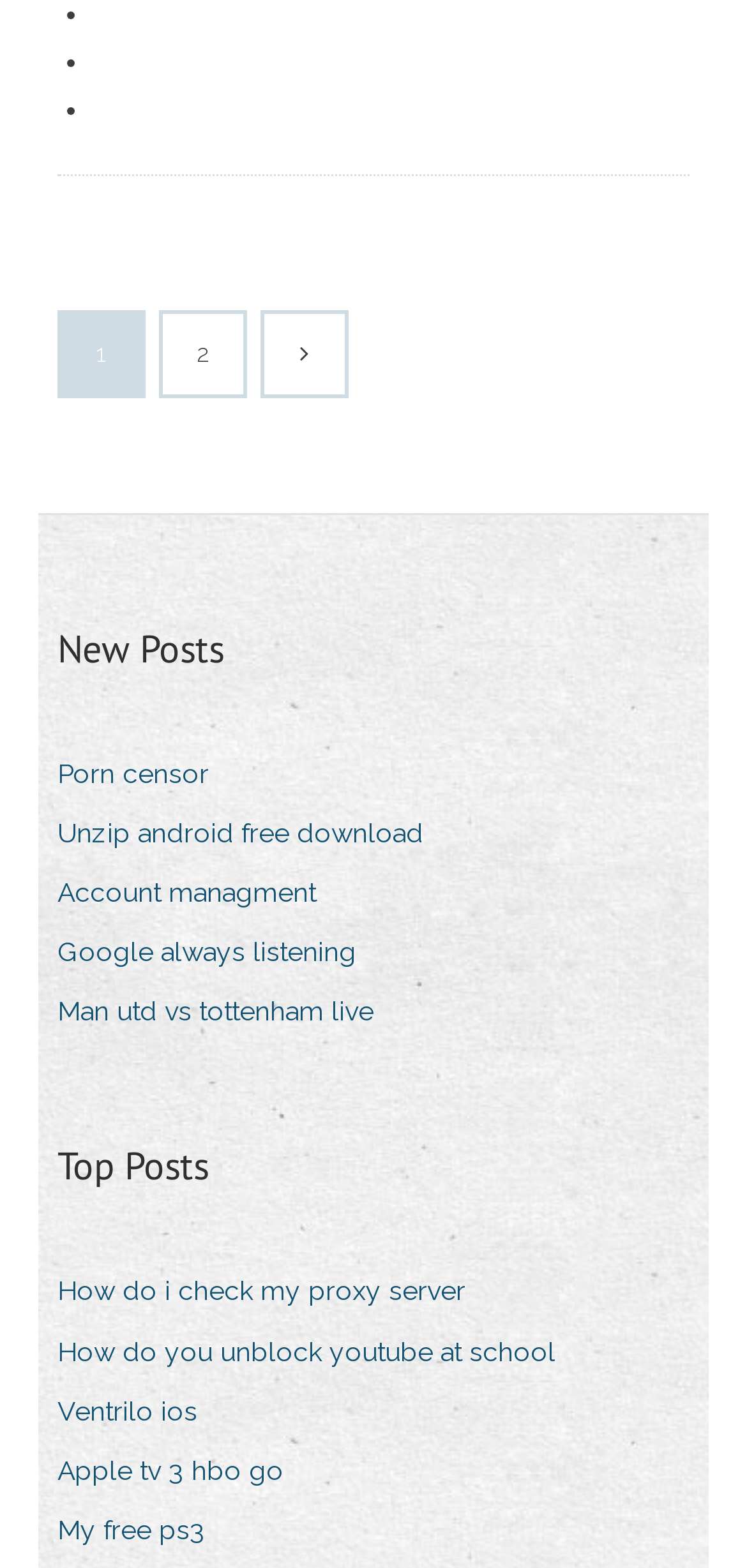Please specify the bounding box coordinates of the region to click in order to perform the following instruction: "Read 'How do i check my proxy server'".

[0.077, 0.808, 0.662, 0.841]